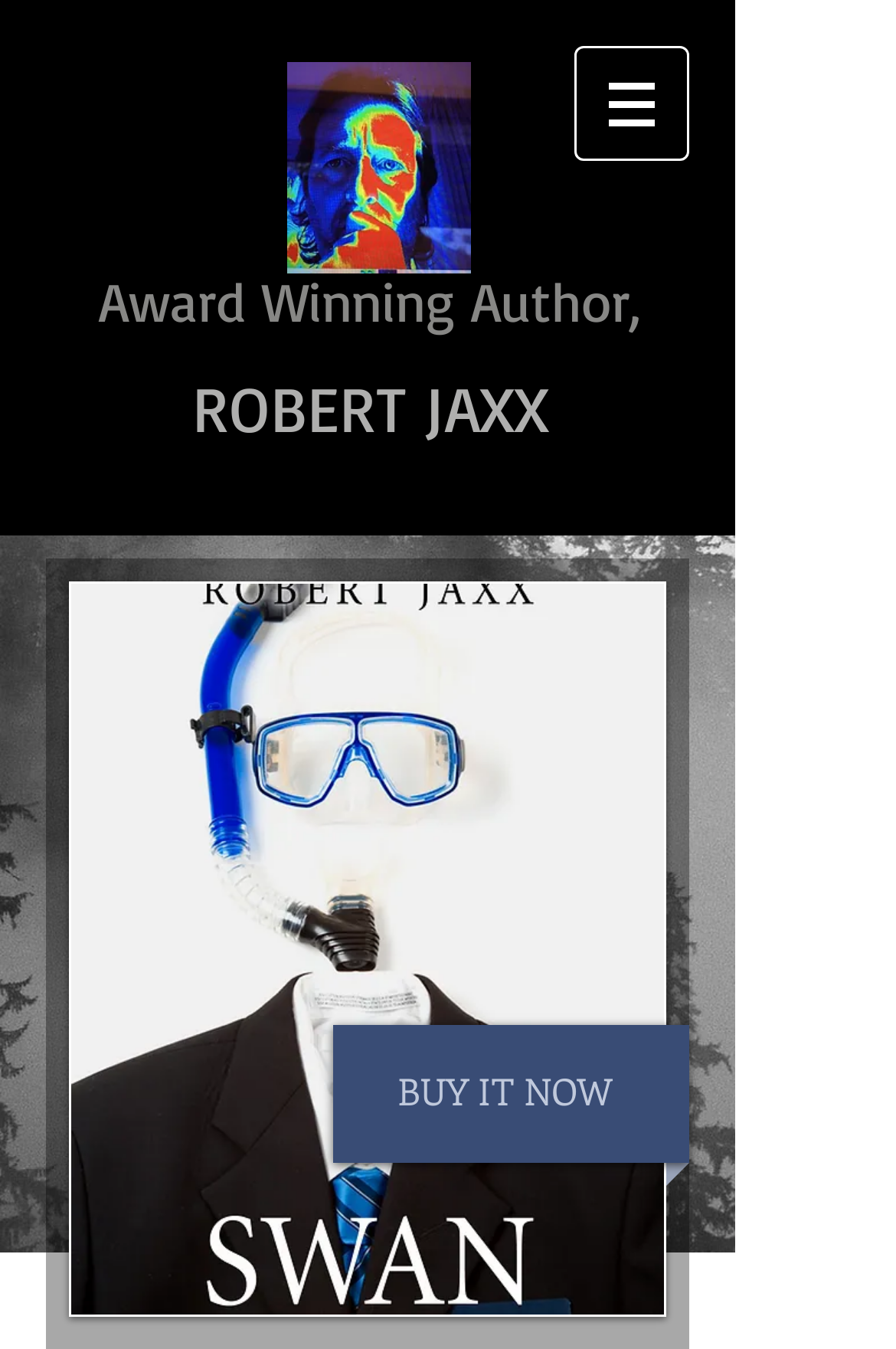Provide a thorough description of the webpage's content and layout.

The webpage is about novelist Robert Jaxx. At the top-left corner, there is a large image of the author, taking up about a quarter of the screen. Below the image, there is a heading that reads "Award Winning Author," followed by the author's name "ROBERT JAXX" in a larger font. 

To the right of the author's image, there is a navigation menu labeled "Site" with a dropdown button. The button is accompanied by a small icon. 

On the left side of the page, there is a large image of a book cover, taking up most of the vertical space. 

At the bottom of the page, there is a call-to-action button that reads "BUY IT NOW".